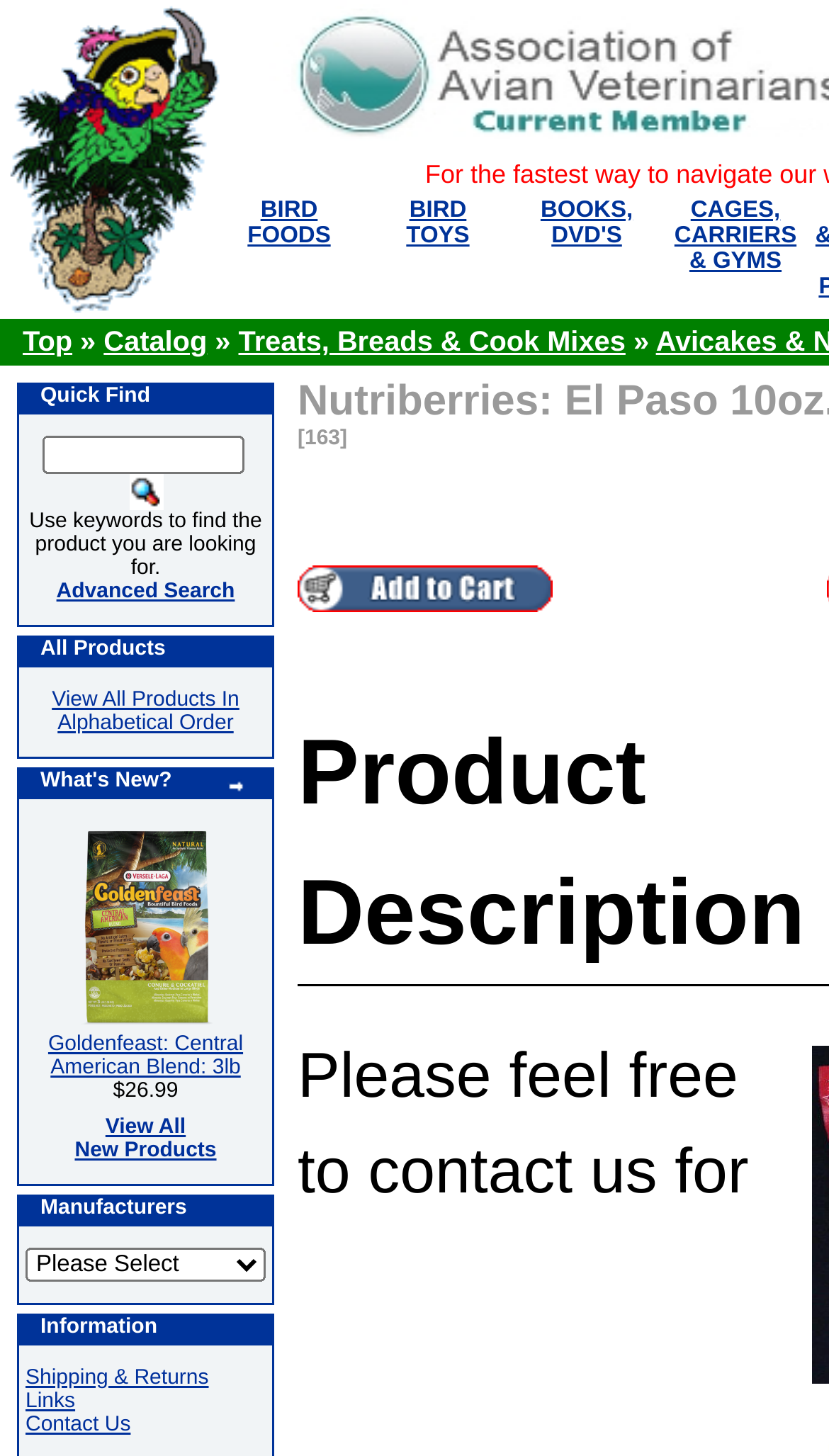What type of products are sold on this website?
Please give a detailed and thorough answer to the question, covering all relevant points.

Based on the links and categories on the webpage, such as 'BIRD FOODS', 'BIRD TOYS', and 'parrot', it can be inferred that this website sells products related to birds.